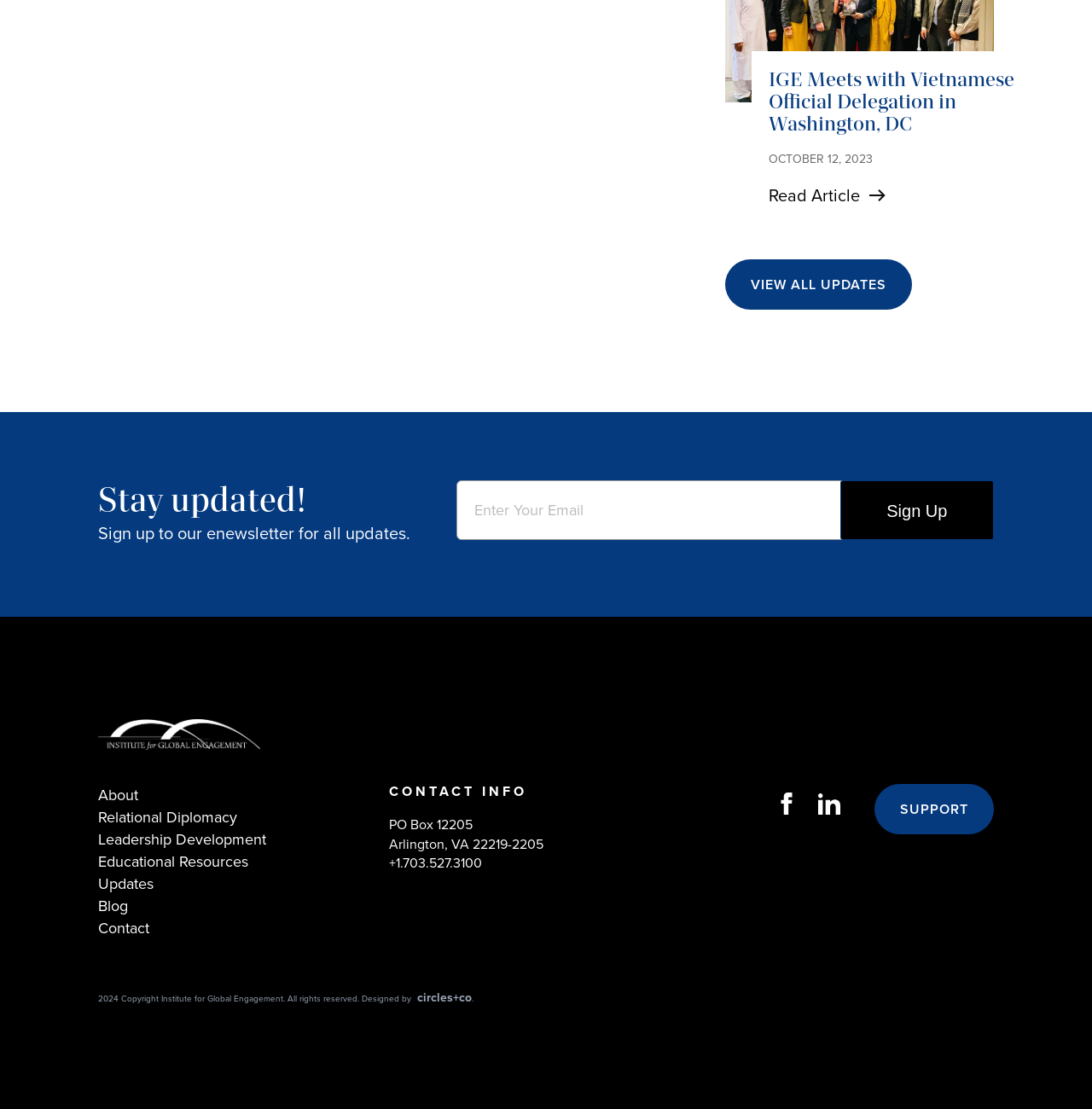Please reply with a single word or brief phrase to the question: 
What is the copyright year of the webpage?

2024